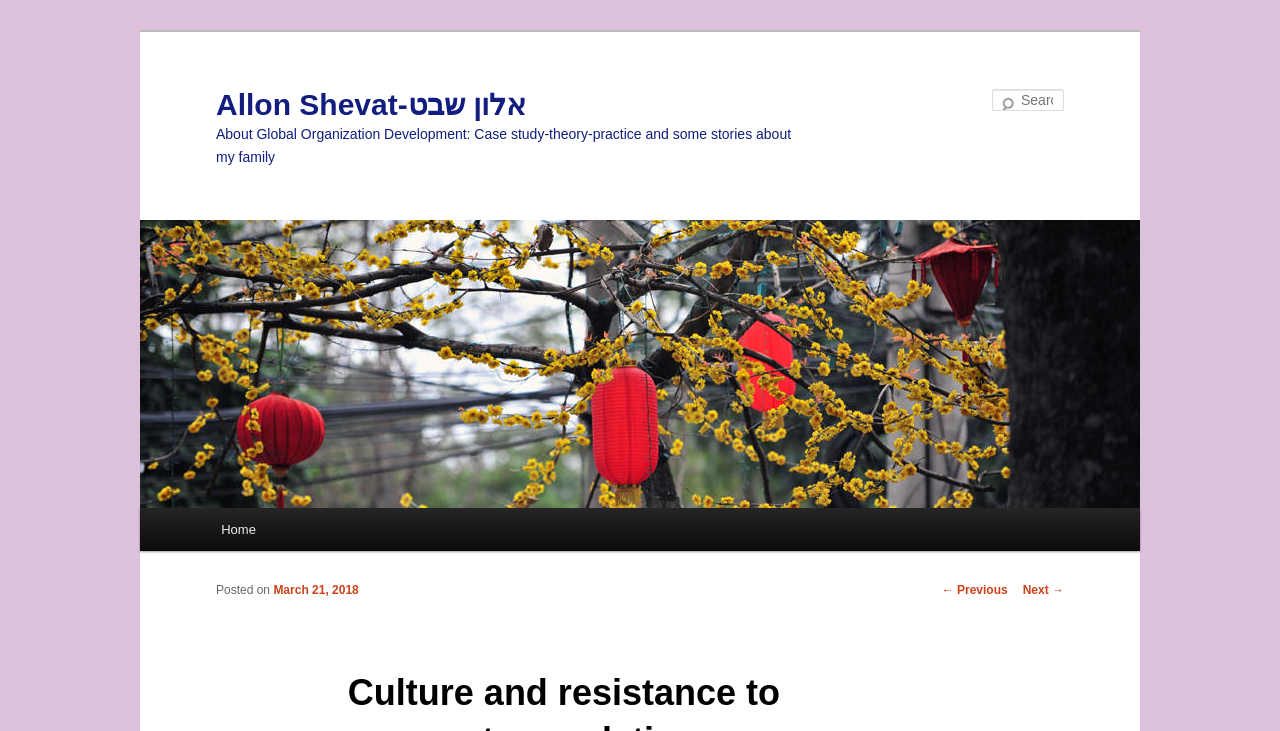What is the purpose of the textbox?
Refer to the image and give a detailed response to the question.

The textbox is labeled as 'Search' and is located near the 'Search' static text, suggesting that its purpose is to allow users to search for content on the webpage.